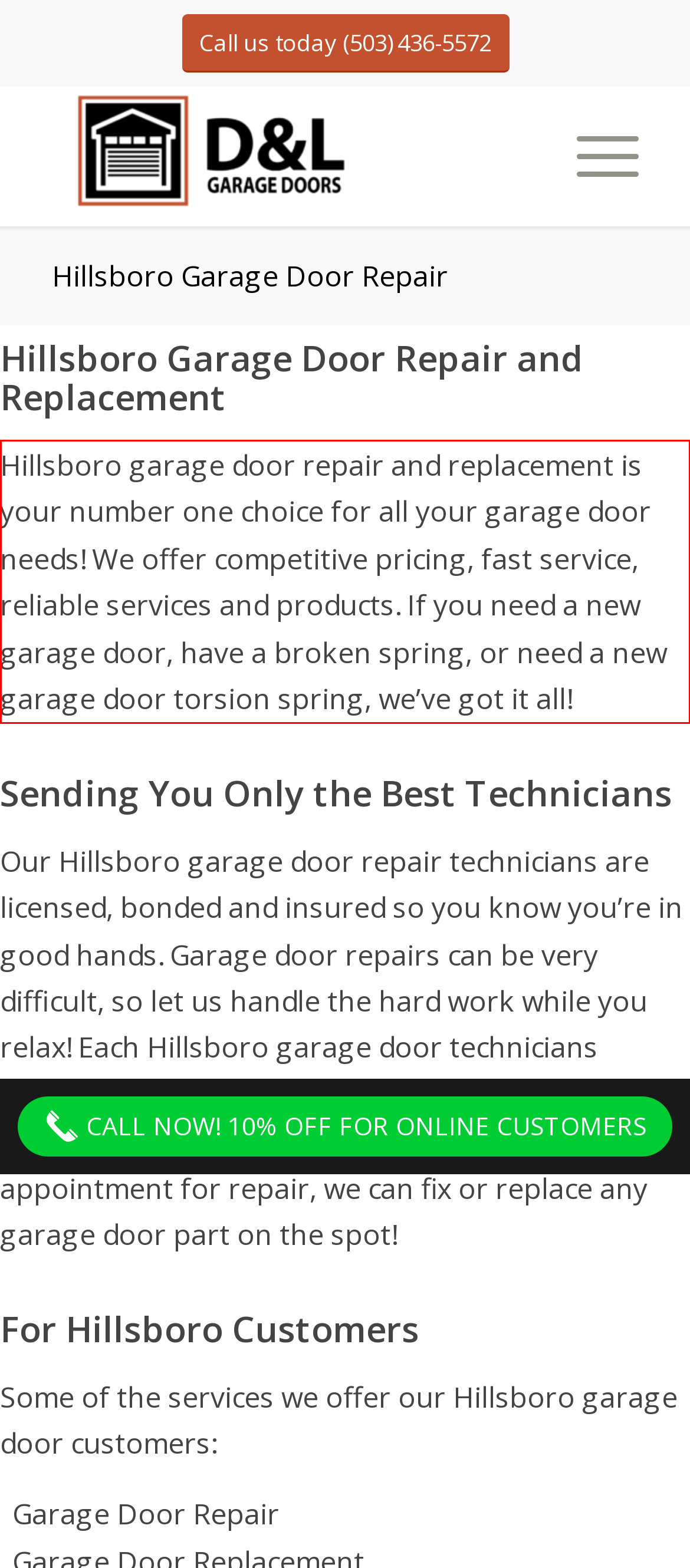Please look at the screenshot provided and find the red bounding box. Extract the text content contained within this bounding box.

Hillsboro garage door repair and replacement is your number one choice for all your garage door needs! We offer competitive pricing, fast service, reliable services and products. If you need a new garage door, have a broken spring, or need a new garage door torsion spring, we’ve got it all!